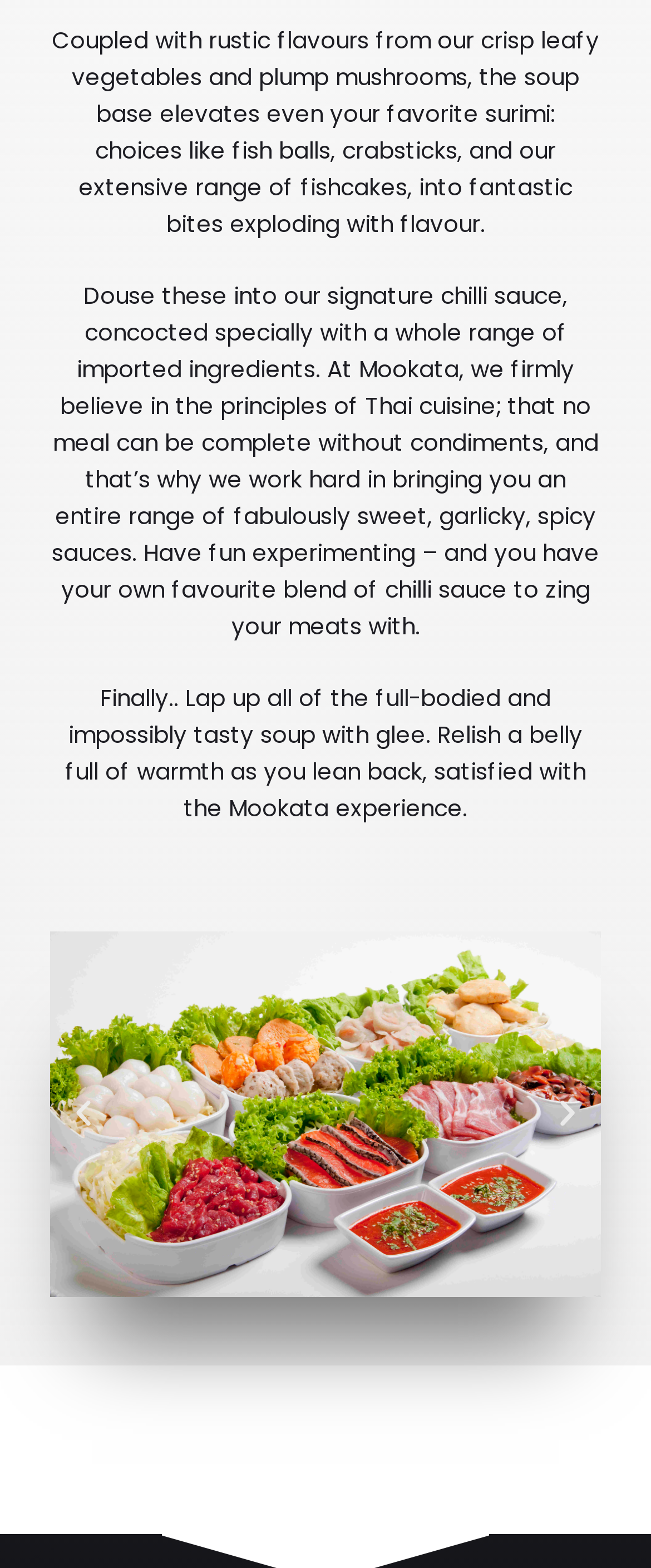Answer the question using only one word or a concise phrase: What is the tone of the text description?

Inviting and enthusiastic